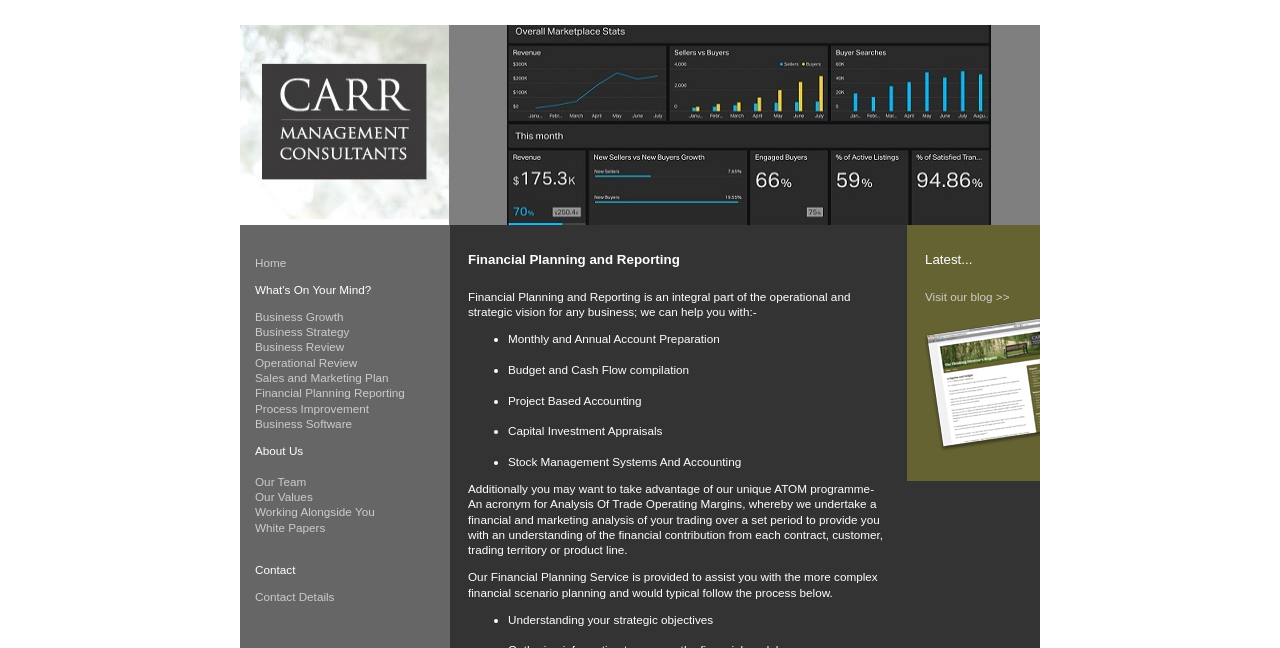Specify the bounding box coordinates of the region I need to click to perform the following instruction: "Learn about Financial Planning and Reporting". The coordinates must be four float numbers in the range of 0 to 1, i.e., [left, top, right, bottom].

[0.366, 0.389, 0.694, 0.428]